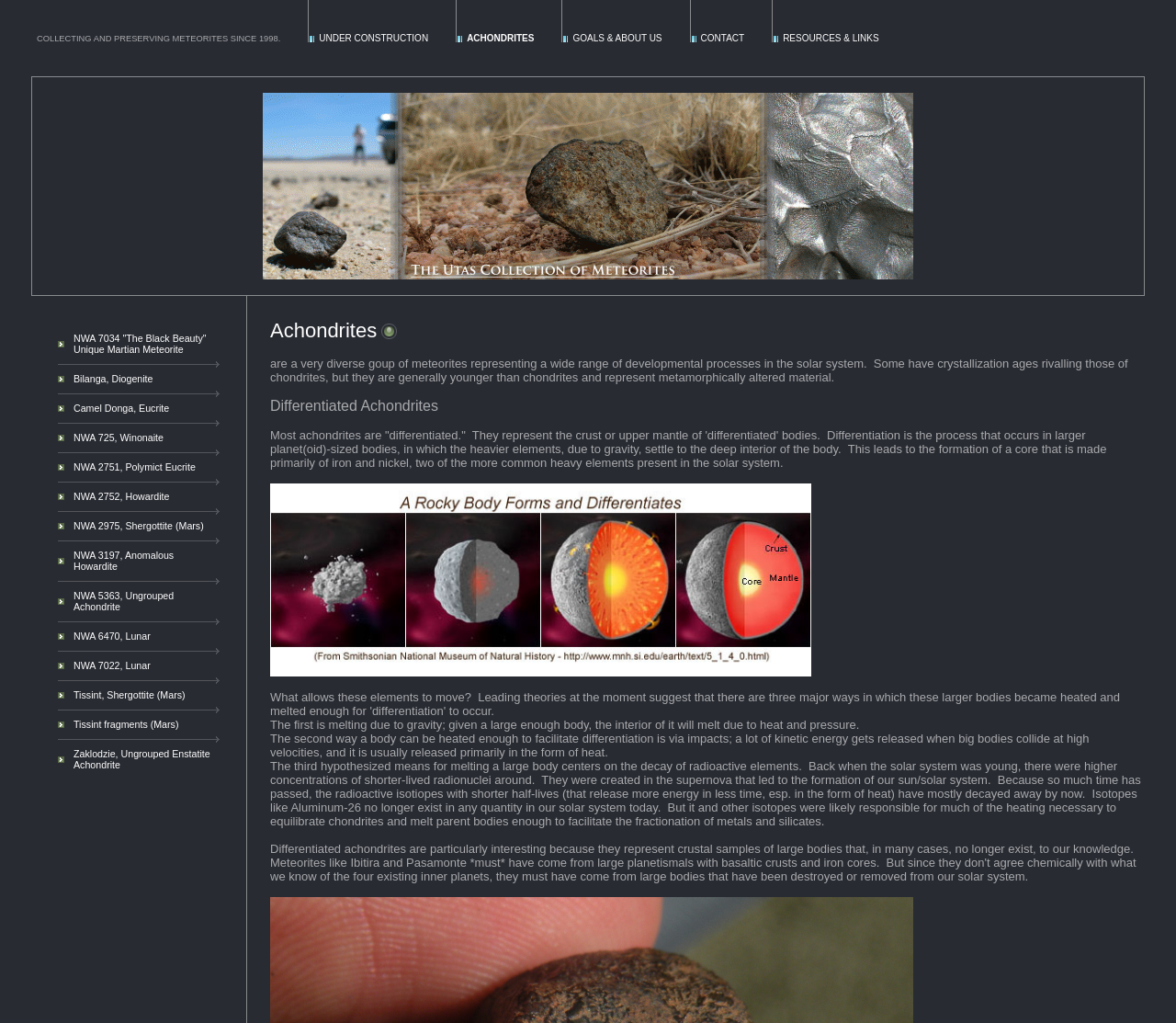Kindly determine the bounding box coordinates for the area that needs to be clicked to execute this instruction: "Explore ACHONDRITES".

[0.397, 0.032, 0.454, 0.042]